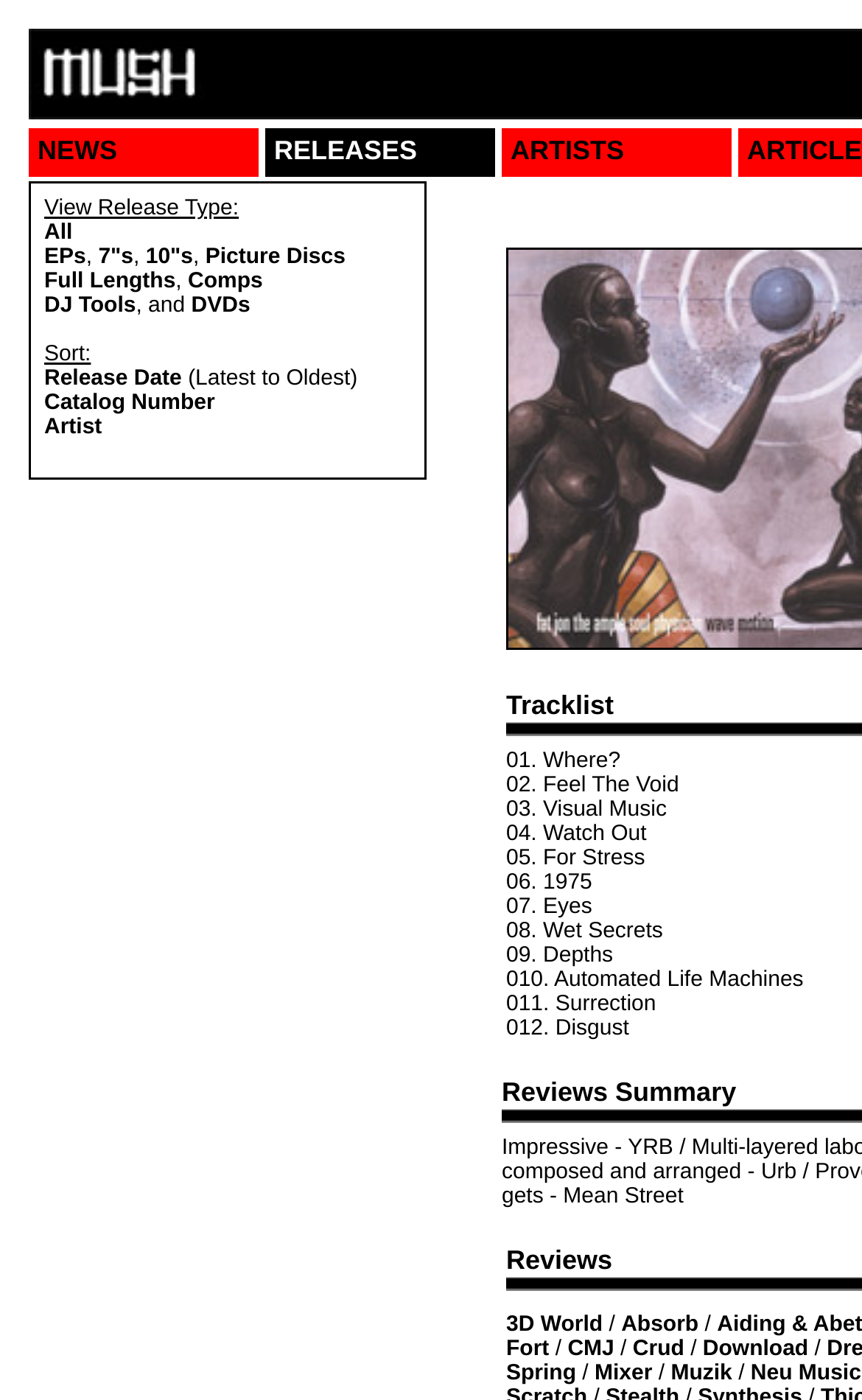Determine the bounding box coordinates of the section to be clicked to follow the instruction: "View release details of 01. Where?". The coordinates should be given as four float numbers between 0 and 1, formatted as [left, top, right, bottom].

[0.587, 0.535, 0.947, 0.553]